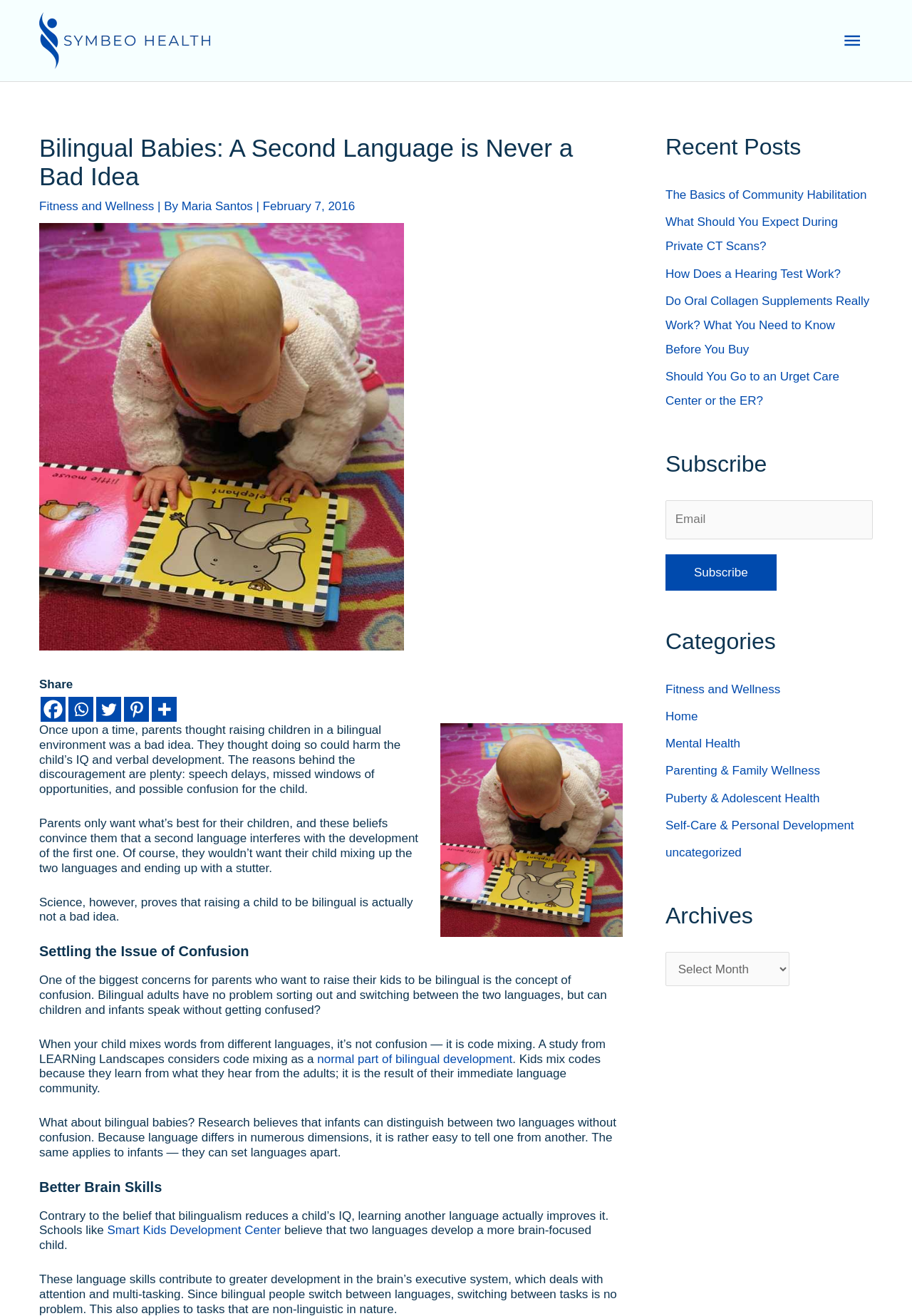Provide the bounding box coordinates of the HTML element this sentence describes: "The Basics of Community Habilitation". The bounding box coordinates consist of four float numbers between 0 and 1, i.e., [left, top, right, bottom].

[0.73, 0.143, 0.95, 0.153]